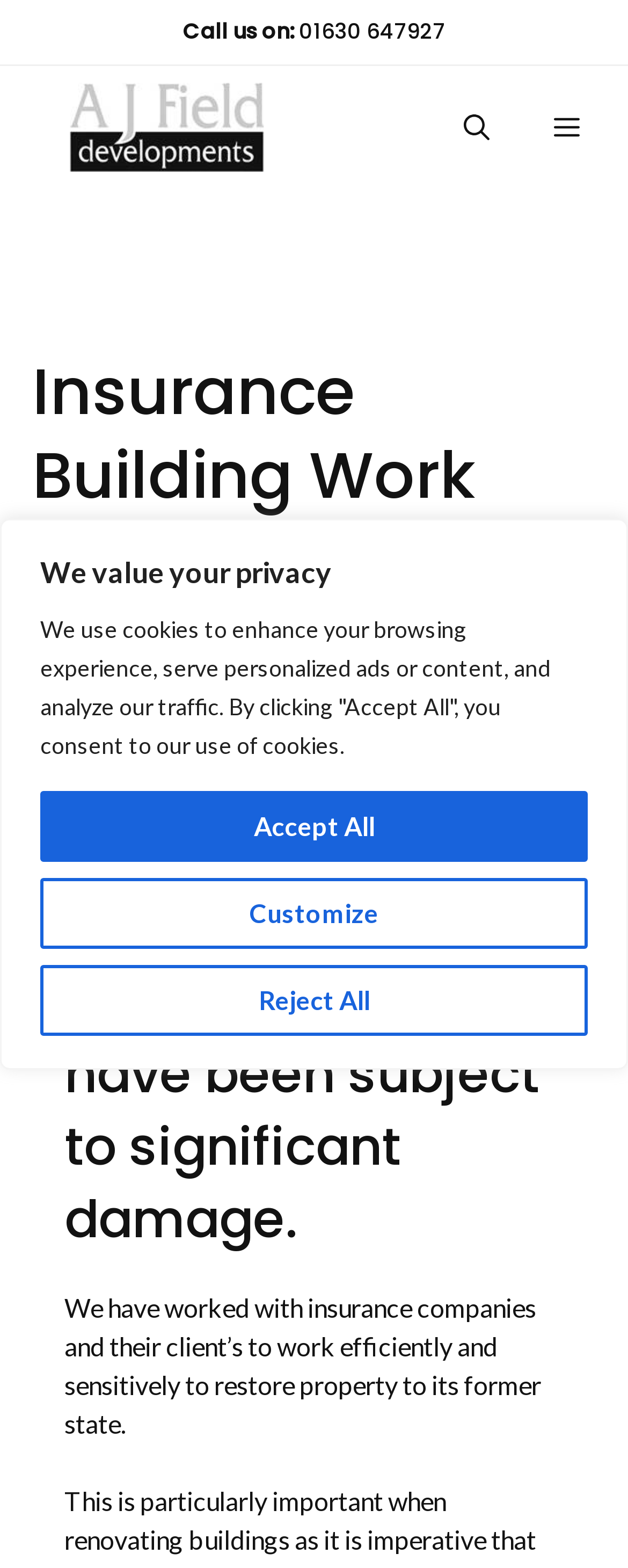Provide a thorough and detailed response to the question by examining the image: 
What is the phone number?

I found the phone number by looking at the heading element with the text 'Call us on: 01630 647927', which suggests that it is the company's contact phone number.